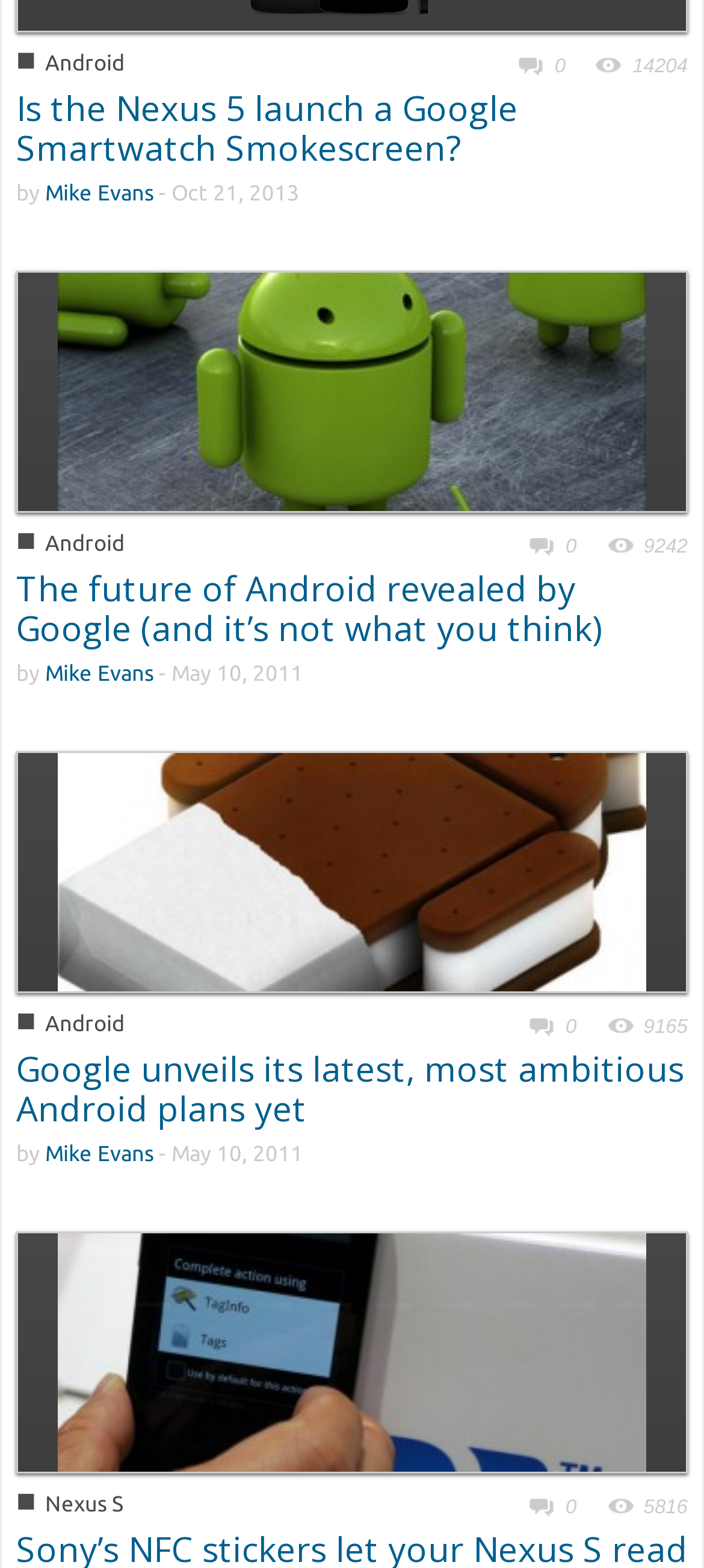What is the category of the first article?
Answer the question with just one word or phrase using the image.

Android